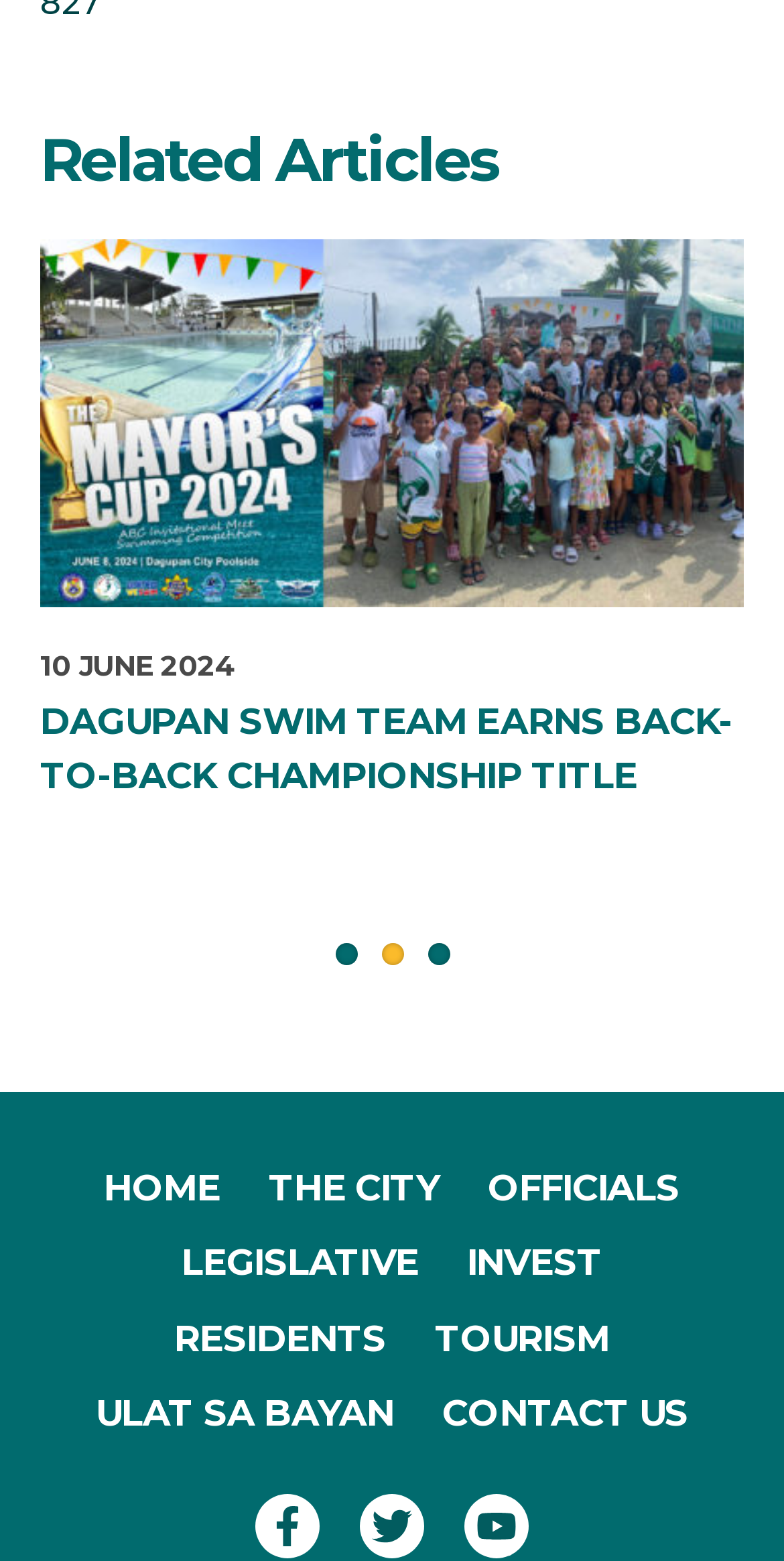Given the following UI element description: "Ulat sa Bayan", find the bounding box coordinates in the webpage screenshot.

[0.091, 0.883, 0.534, 0.931]